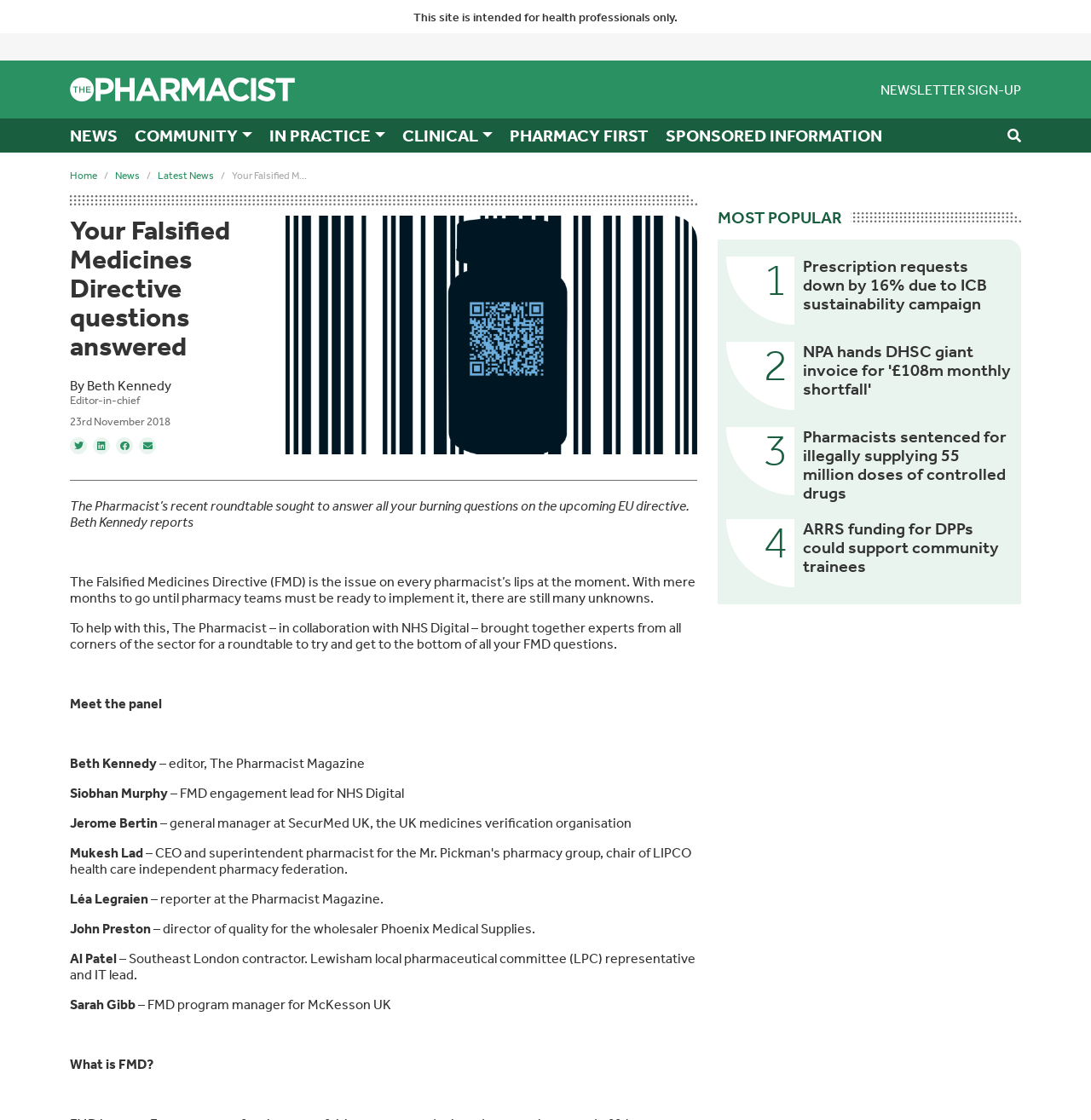Determine the bounding box coordinates of the clickable region to execute the instruction: "Click the 'NEWSLETTER SIGN-UP' link". The coordinates should be four float numbers between 0 and 1, denoted as [left, top, right, bottom].

[0.807, 0.073, 0.936, 0.087]